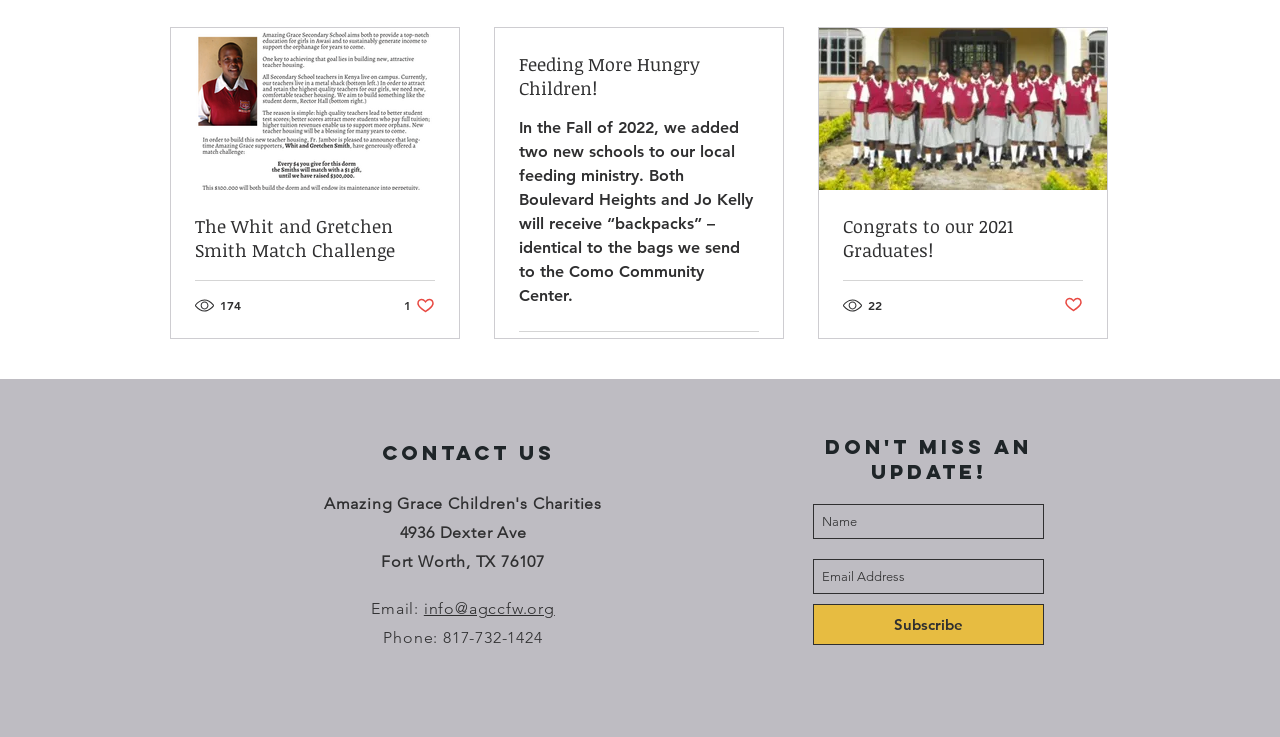What is the purpose of the 'Subscribe' button?
From the screenshot, supply a one-word or short-phrase answer.

To subscribe to a newsletter